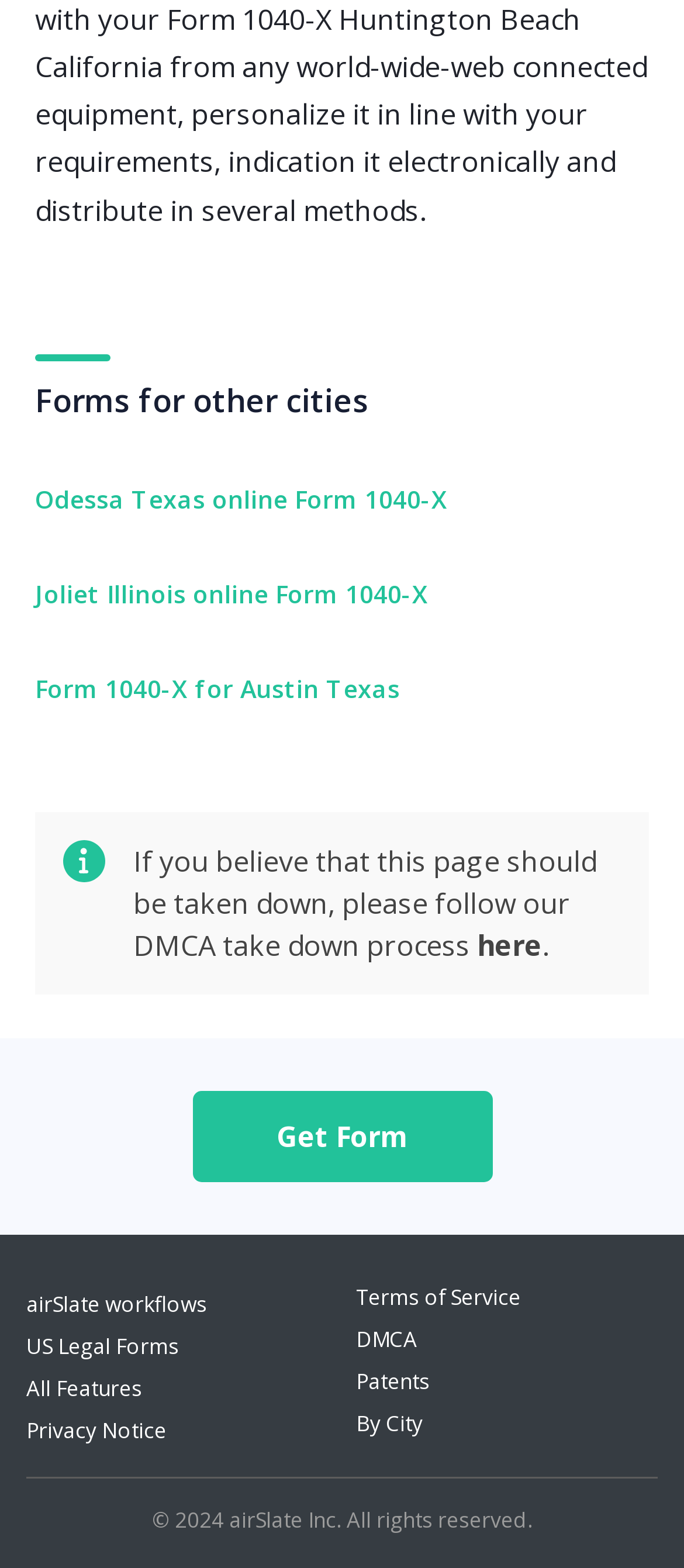Locate the bounding box coordinates of the element to click to perform the following action: 'read about dataveillance'. The coordinates should be given as four float values between 0 and 1, in the form of [left, top, right, bottom].

None